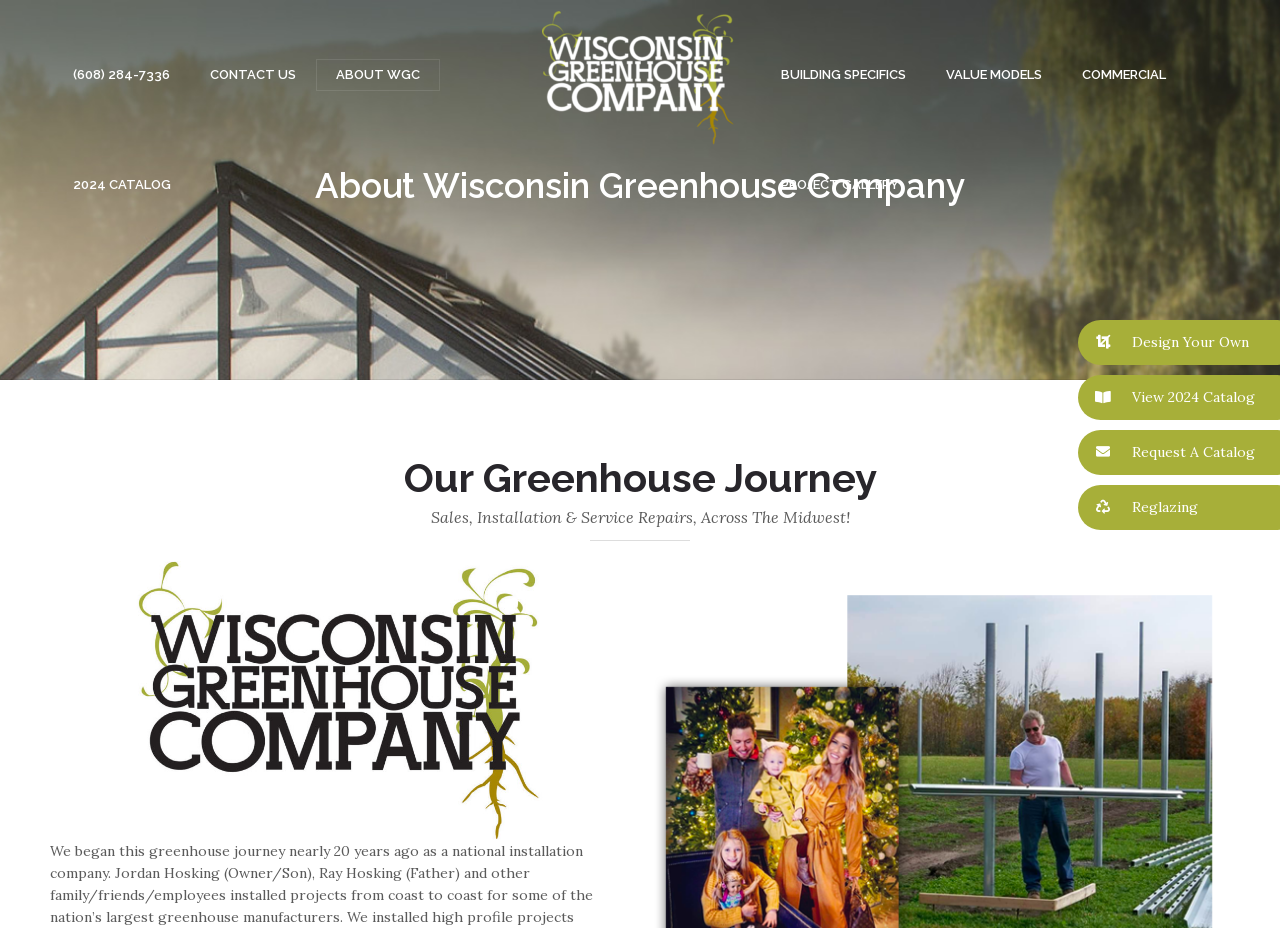Please look at the image and answer the question with a detailed explanation: What is the phone number to contact Wisconsin Greenhouse Company?

The phone number can be found on the top navigation bar, where it is listed as a link with the text '(608) 284-7336'.